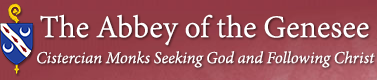Provide a short answer to the following question with just one word or phrase: What is the tone of the background color?

Warm